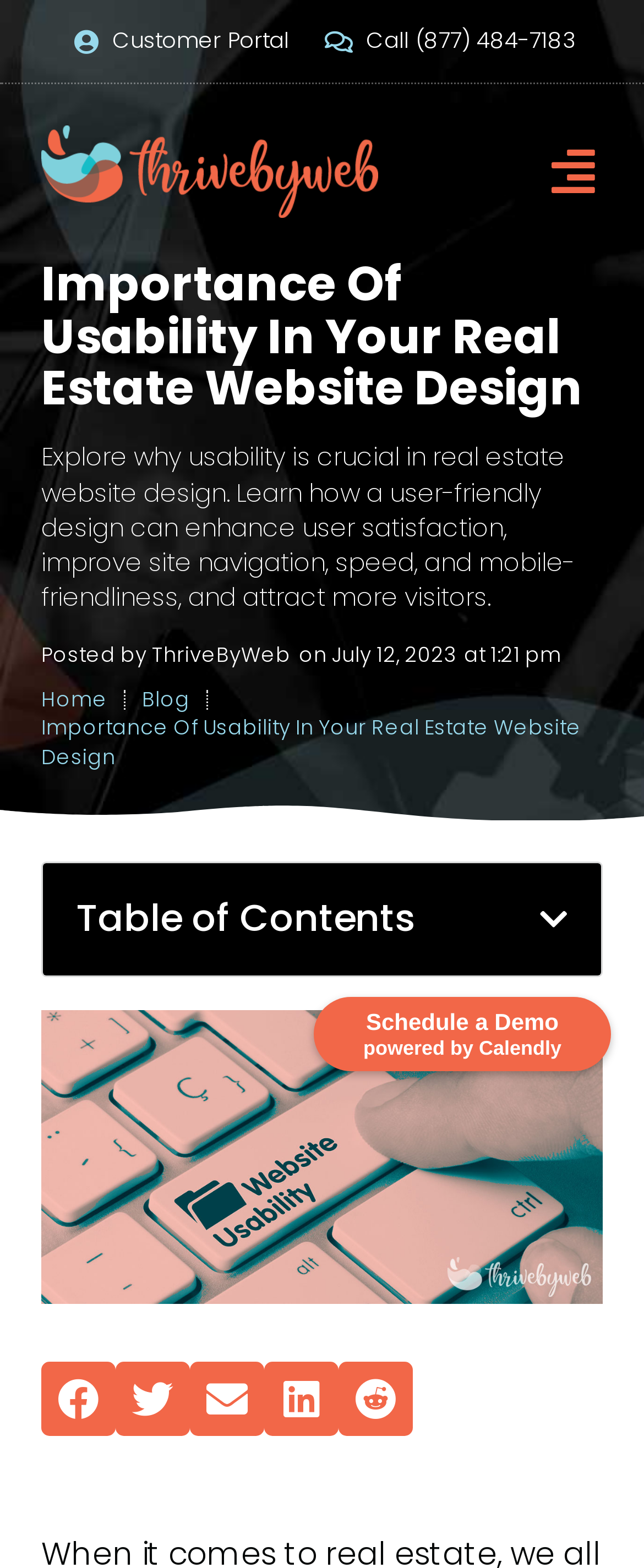Locate and extract the headline of this webpage.

Importance Of Usability In Your Real Estate Website Design